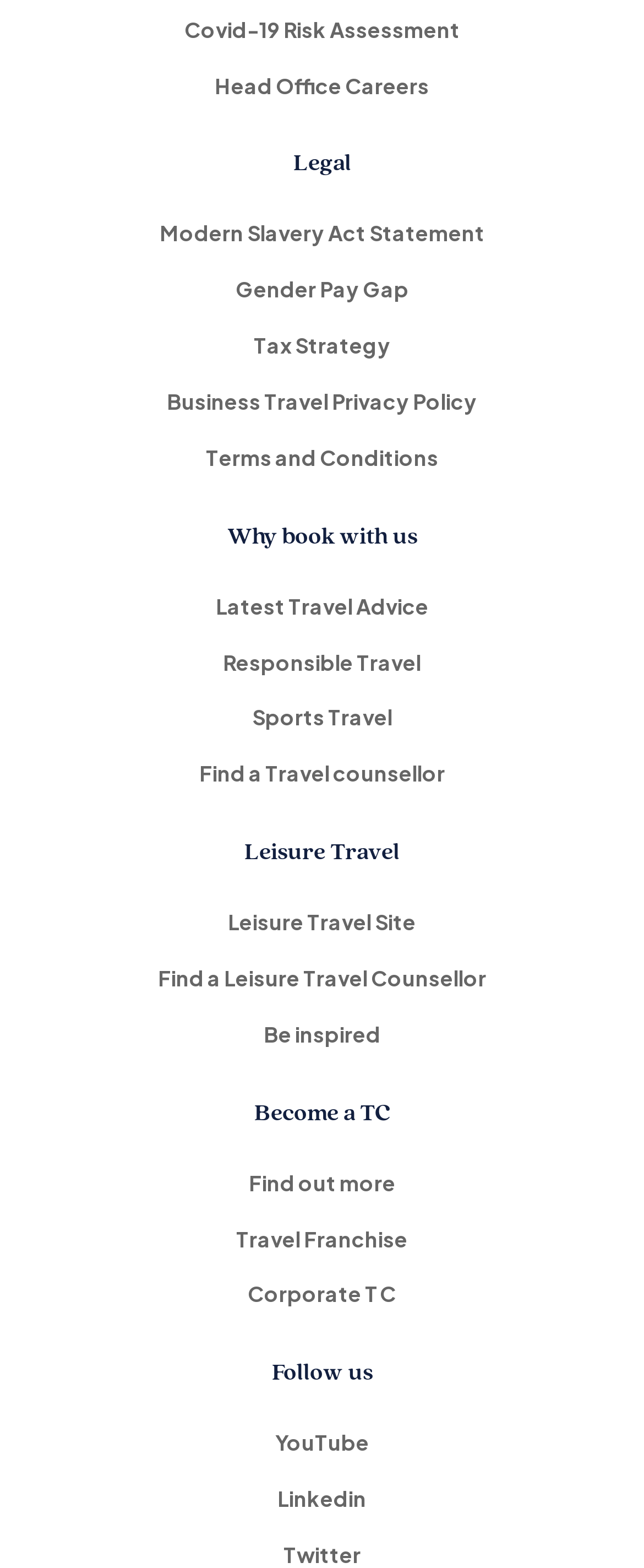Please specify the bounding box coordinates of the region to click in order to perform the following instruction: "Explore Terms and Conditions".

[0.038, 0.275, 0.962, 0.311]